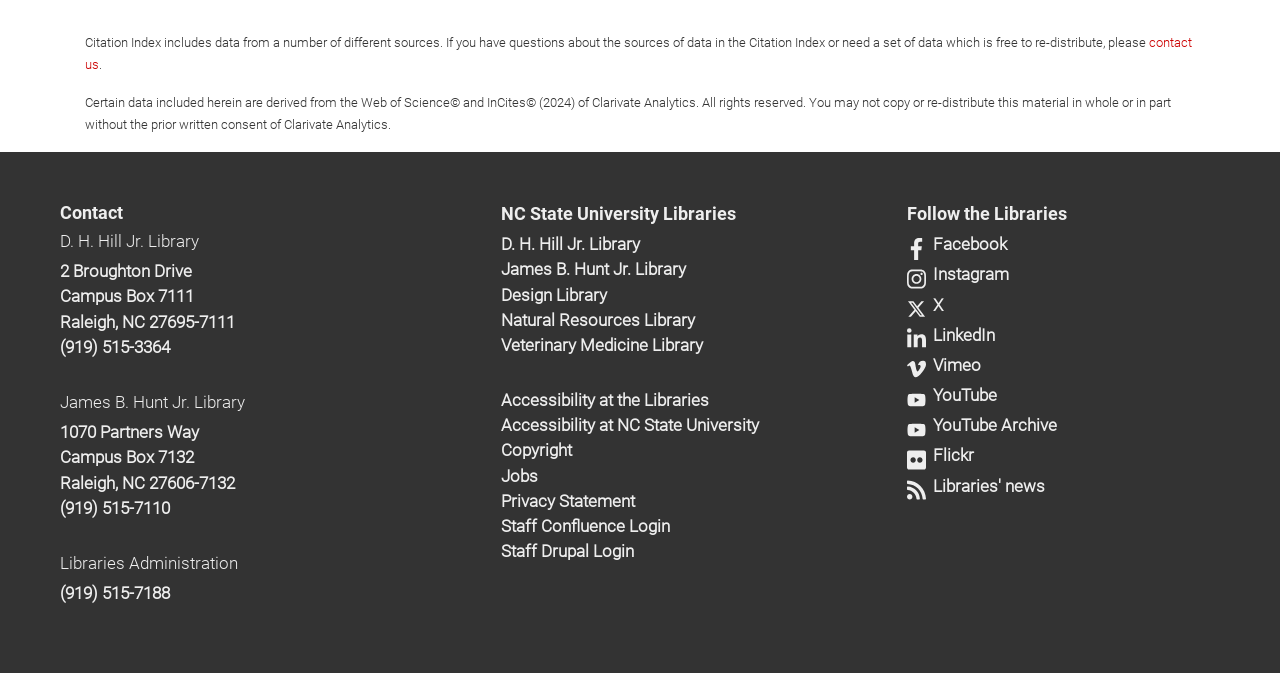How many social media platforms are listed under 'social navigation'?
Based on the screenshot, give a detailed explanation to answer the question.

I counted the number of links under the navigation element 'social navigation' and found 8 links: 'Facebook', 'Instagram', 'X', 'LinkedIn', 'Vimeo', 'YouTube', 'YouTube Archive', and 'Flickr'.